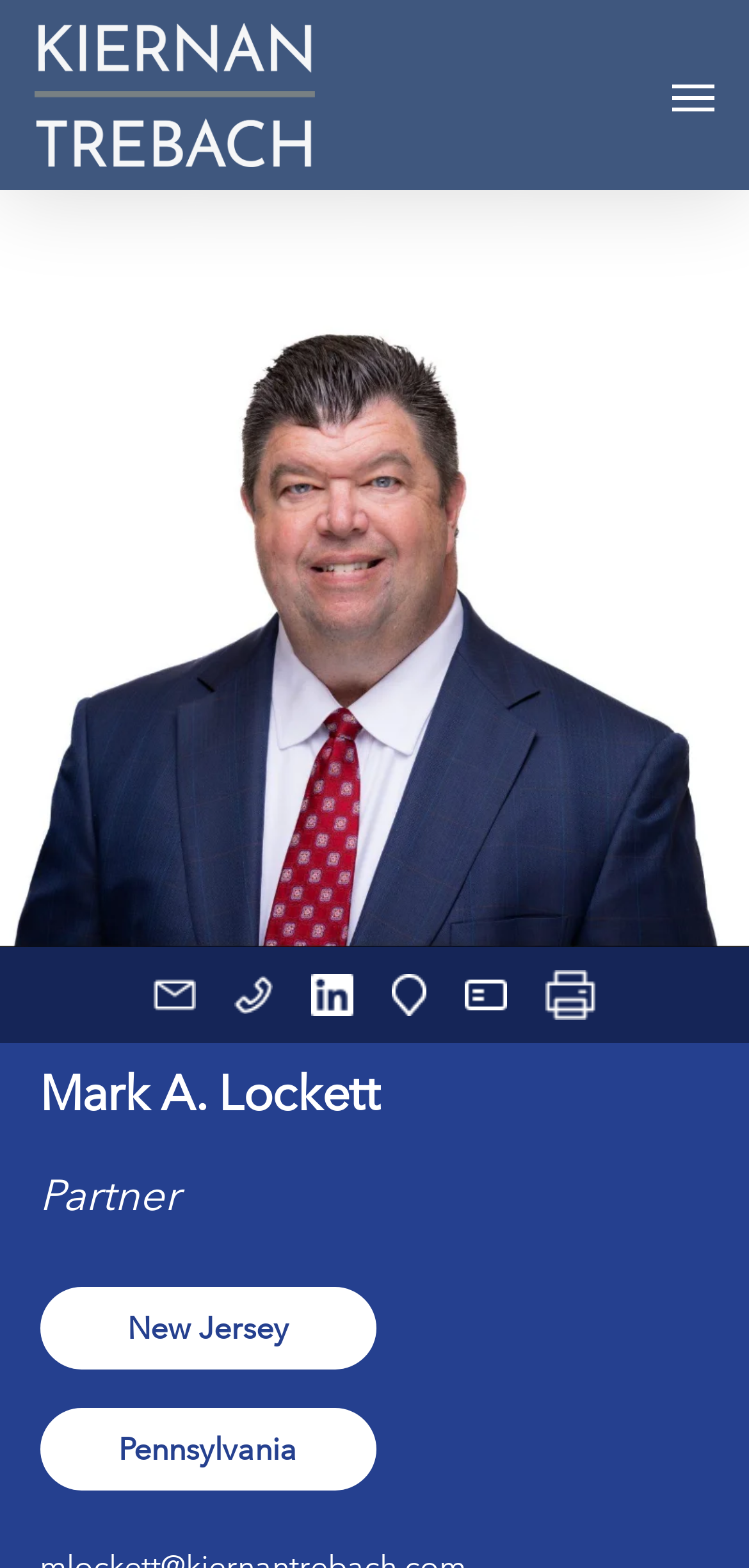What are the two states mentioned on this webpage?
Using the image as a reference, answer with just one word or a short phrase.

New Jersey, Pennsylvania